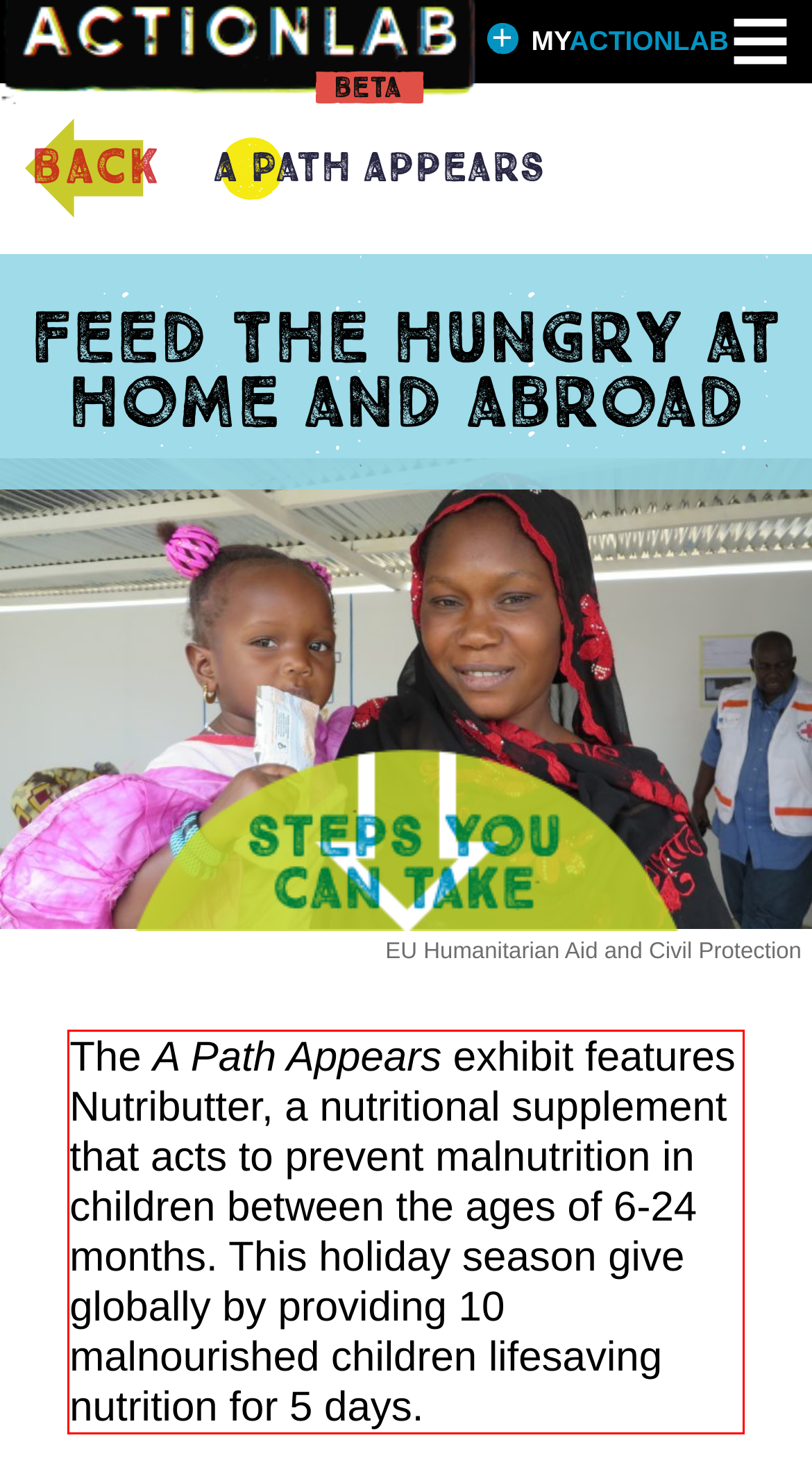Please perform OCR on the UI element surrounded by the red bounding box in the given webpage screenshot and extract its text content.

The A Path Appears exhibit features Nutributter, a nutritional supplement that acts to prevent malnutrition in children between the ages of 6-24 months. This holiday season give globally by providing 10 malnourished children lifesaving nutrition for 5 days.